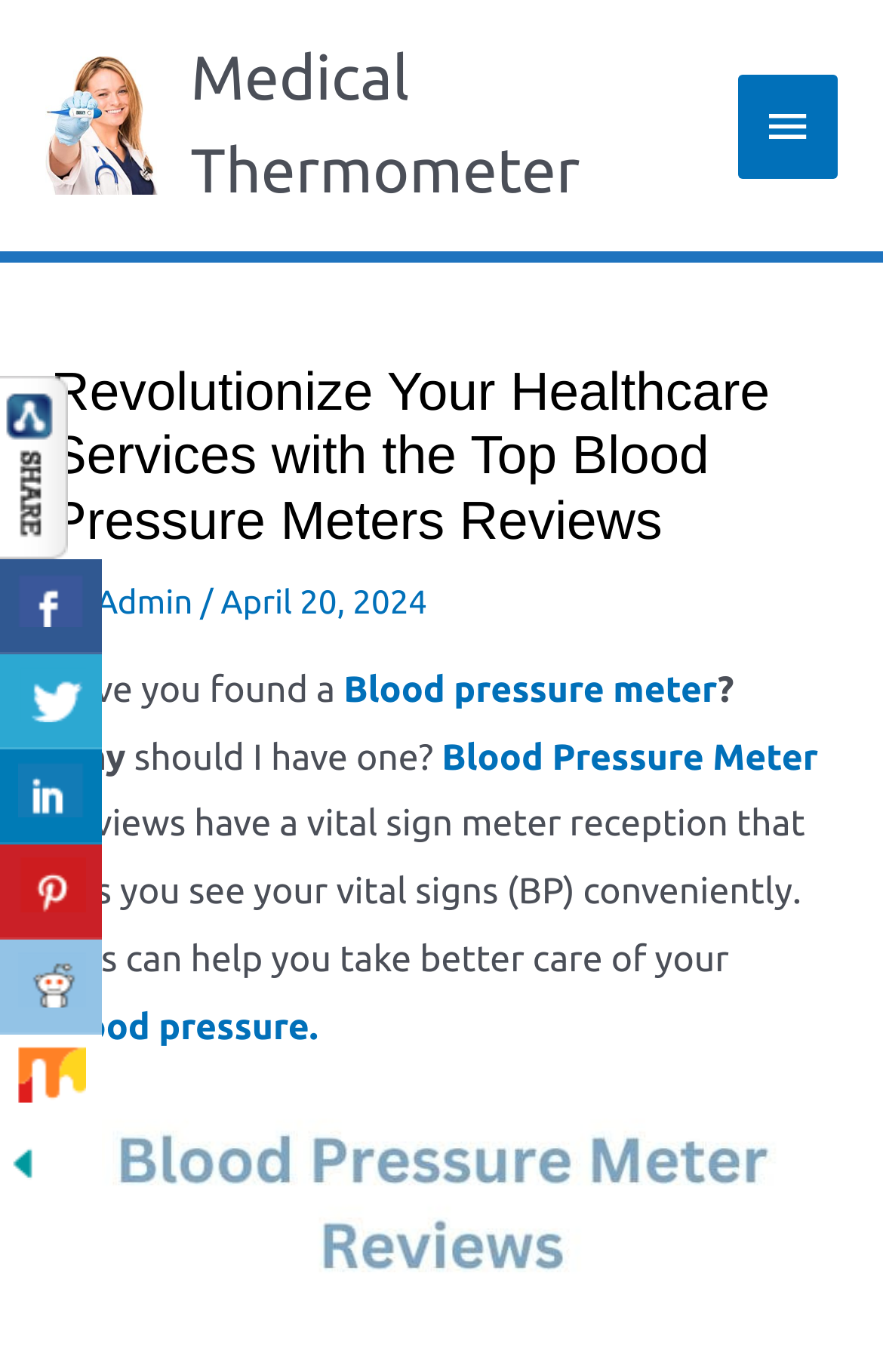Please determine the bounding box coordinates of the element's region to click in order to carry out the following instruction: "Visit the 'Blood pressure meter' page". The coordinates should be four float numbers between 0 and 1, i.e., [left, top, right, bottom].

[0.389, 0.489, 0.813, 0.518]